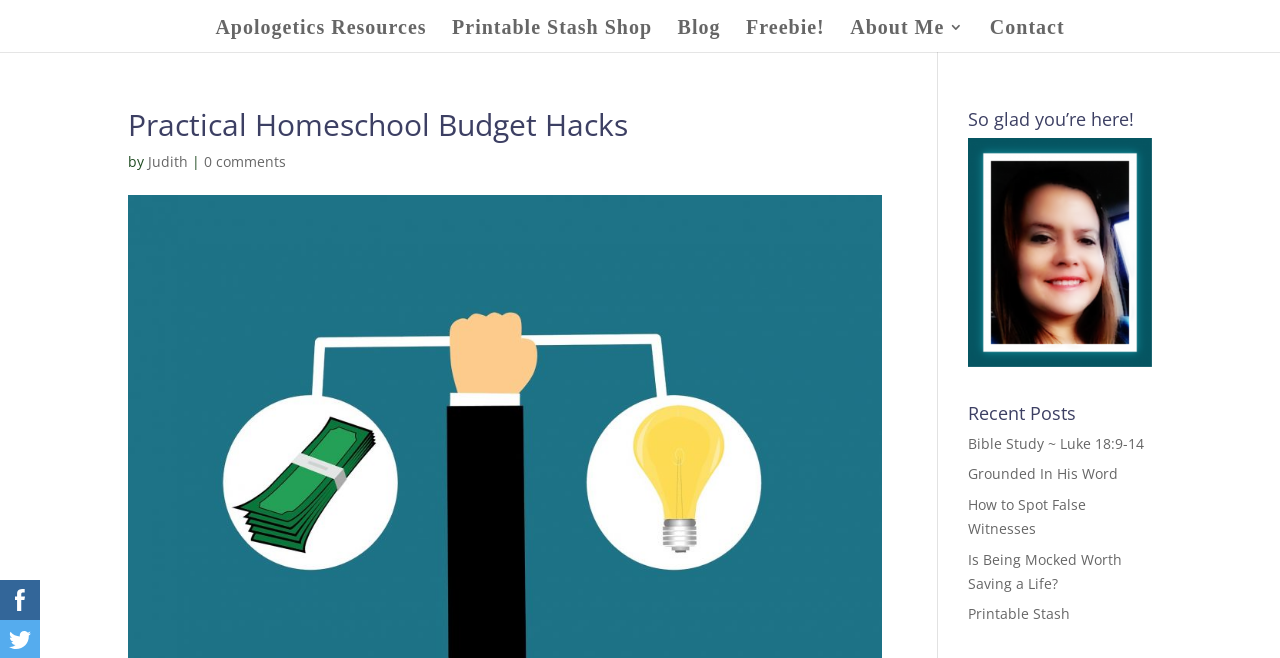What is the title of the first recent post?
Please analyze the image and answer the question with as much detail as possible.

I looked at the section with the heading 'Recent Posts' and found the first link below it, which has the text 'Bible Study ~ Luke 18:9-14', indicating that it is the title of the first recent post.